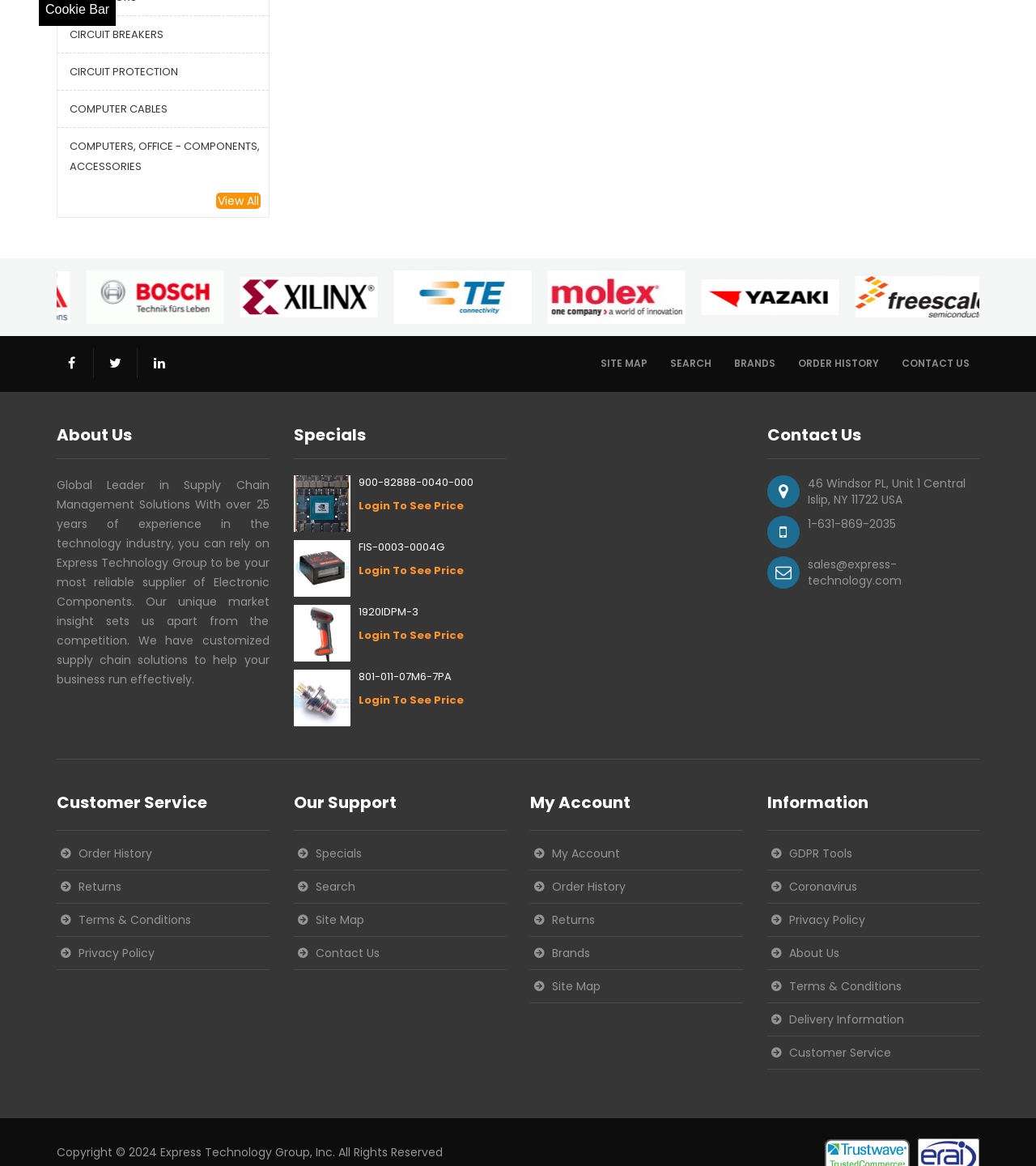What is the address of the company?
Give a thorough and detailed response to the question.

I found the address '46 Windsor PL, Unit 1 Central Islip, NY 11722 USA' in the StaticText element under the 'Contact Us' heading.